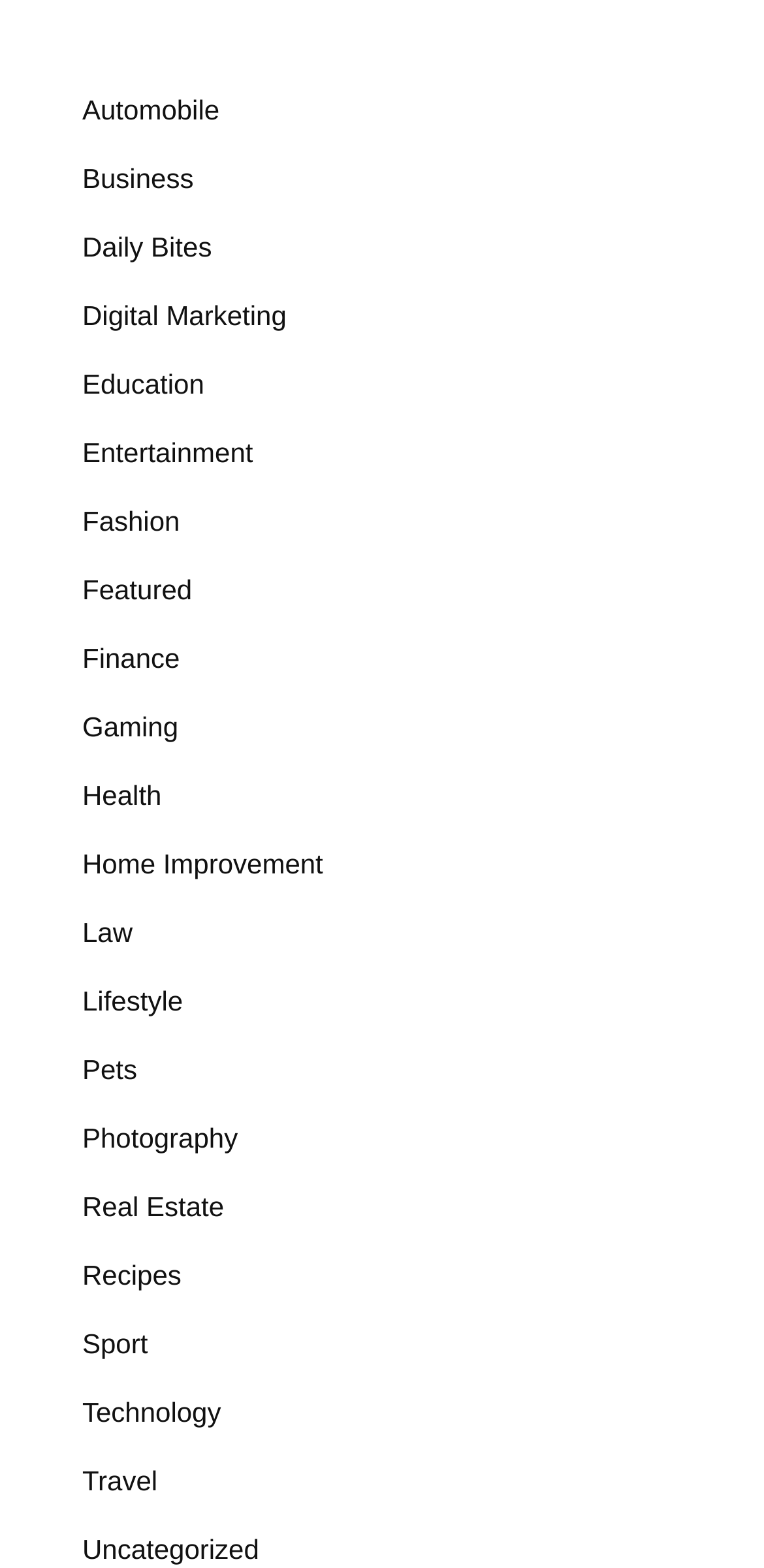Locate the bounding box coordinates of the clickable part needed for the task: "Click on Automobile".

[0.108, 0.06, 0.287, 0.079]